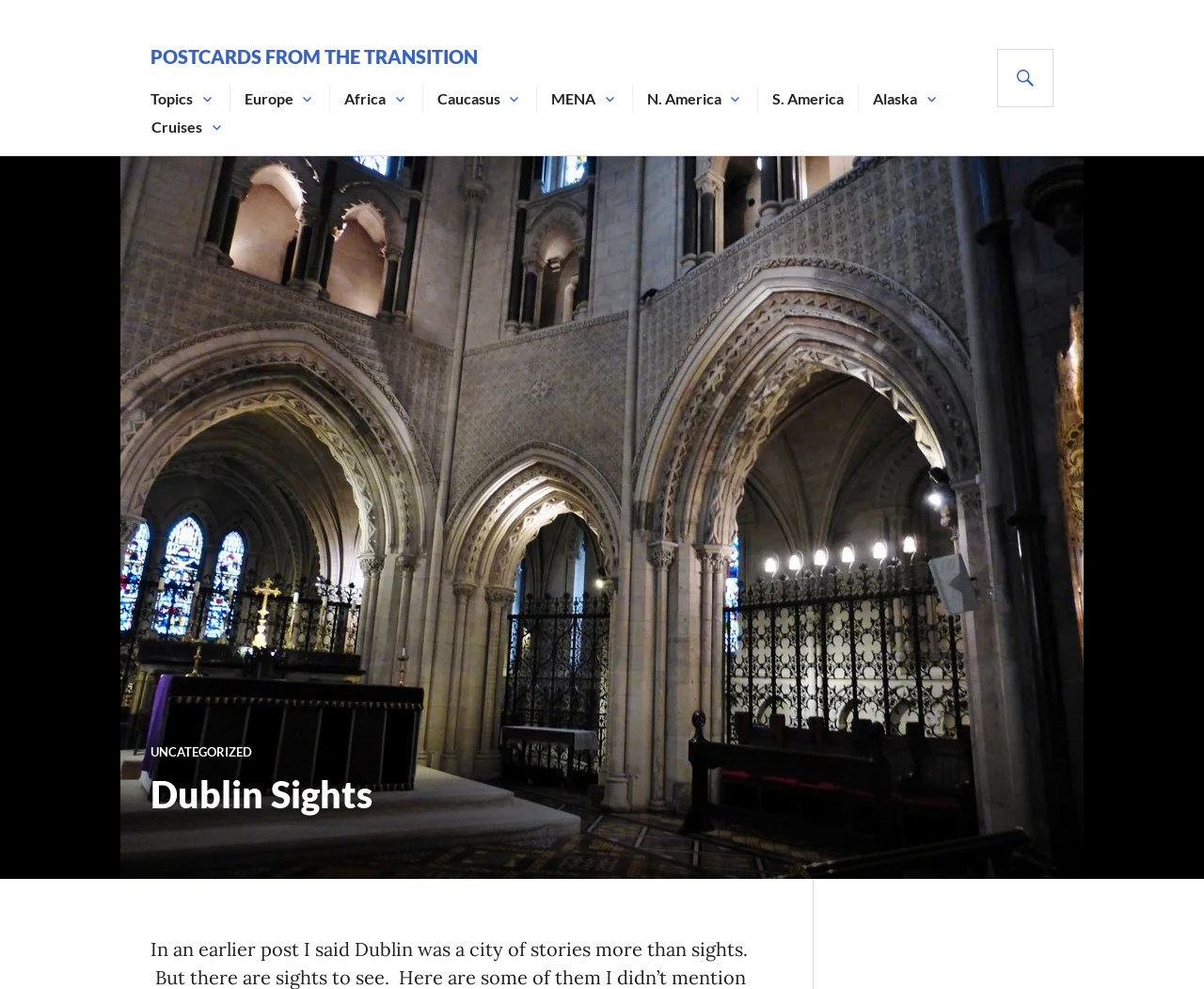Please find the bounding box coordinates of the element that needs to be clicked to perform the following instruction: "view the Dublin Sights image". The bounding box coordinates should be four float numbers between 0 and 1, represented as [left, top, right, bottom].

[0.1, 0.158, 0.9, 0.889]